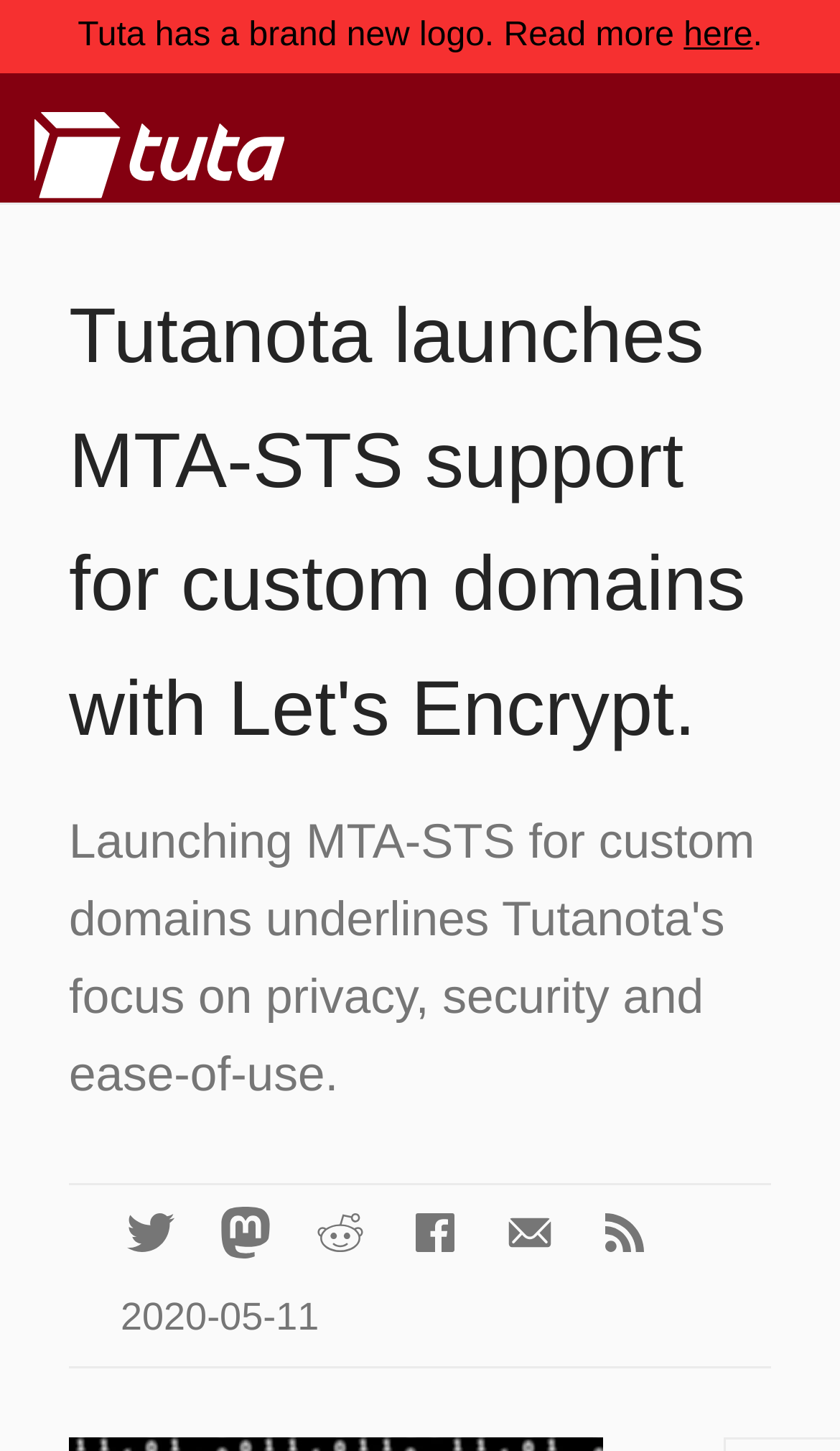Give a one-word or short phrase answer to this question: 
What is the main topic of the article?

MTA-STS support